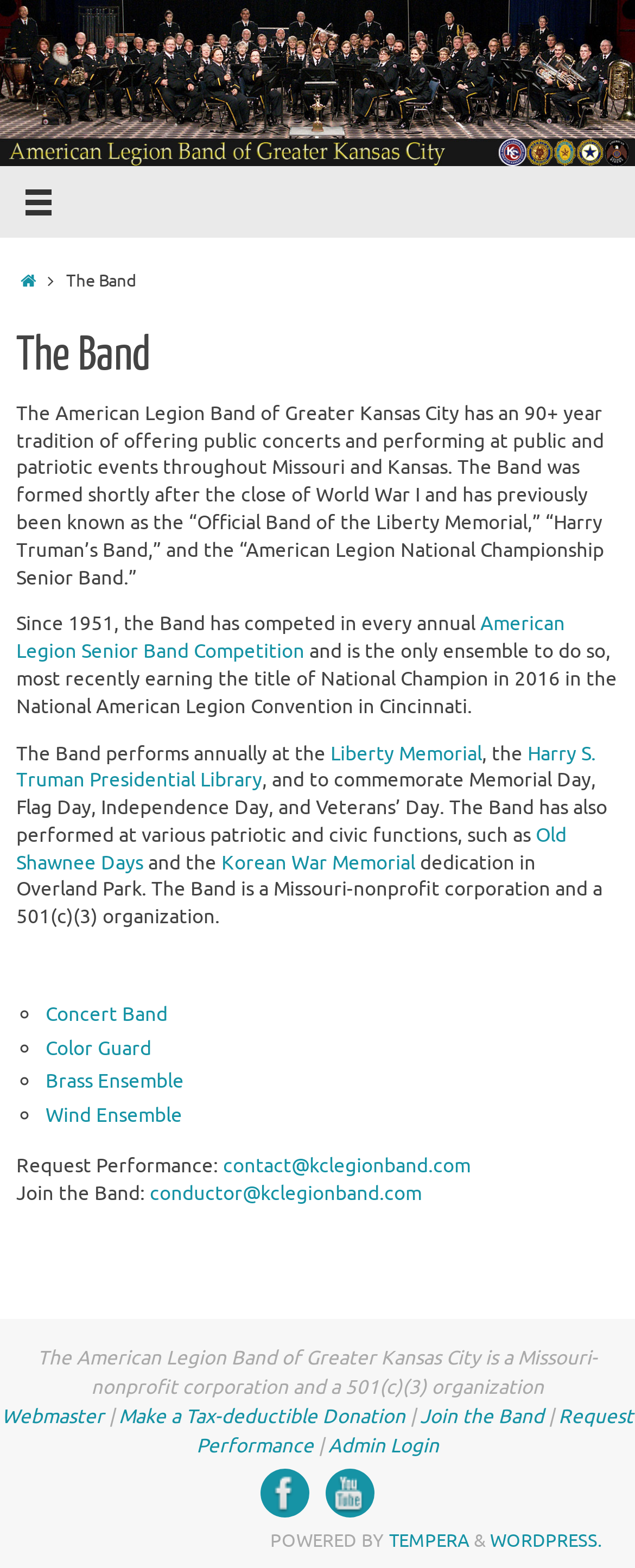Locate the bounding box coordinates of the clickable part needed for the task: "View the Liberty Memorial page".

[0.521, 0.472, 0.759, 0.489]